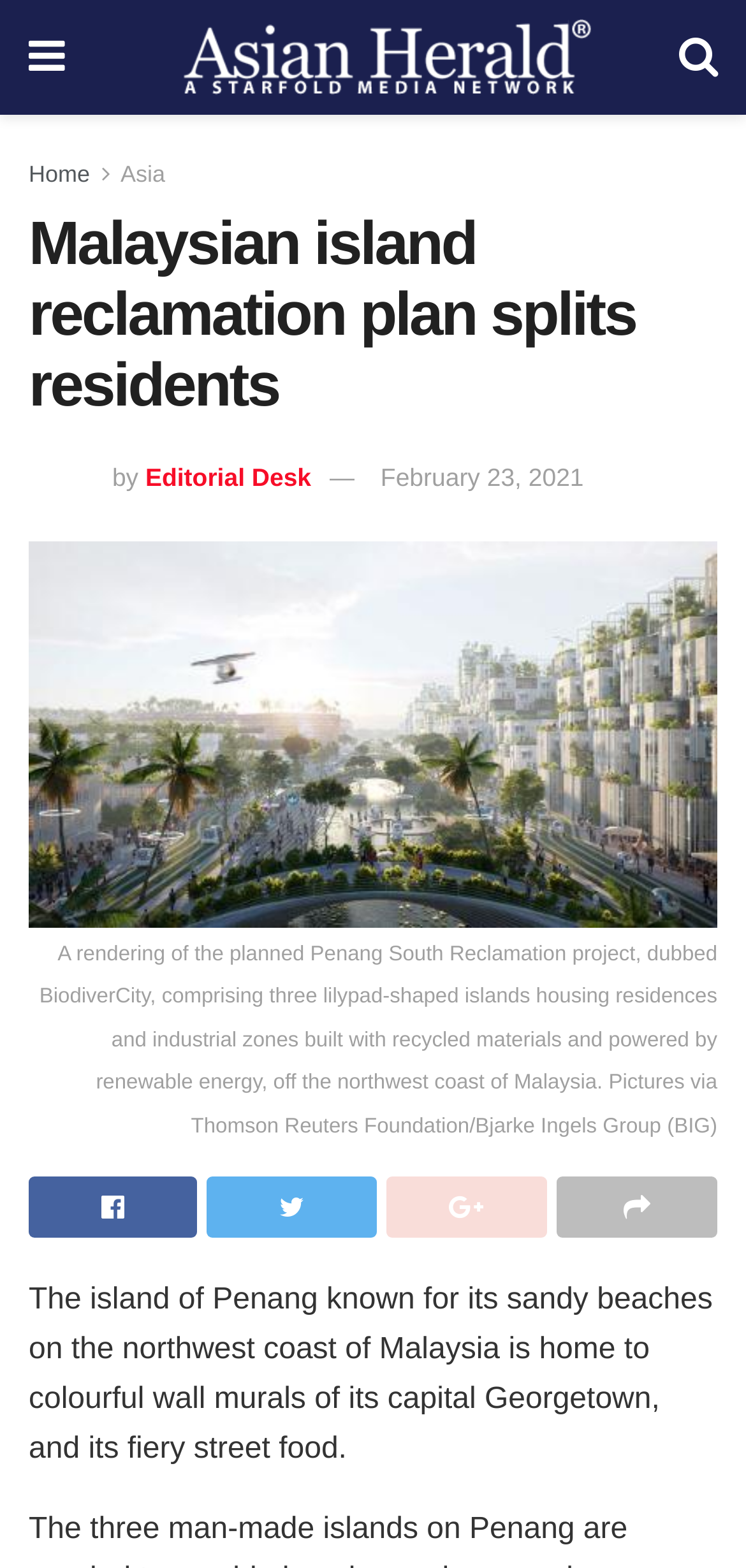What is the date mentioned in the article?
With the help of the image, please provide a detailed response to the question.

The article mentions the date February 23, 2021, which is likely the date the article was published or the date of the event mentioned in the article.